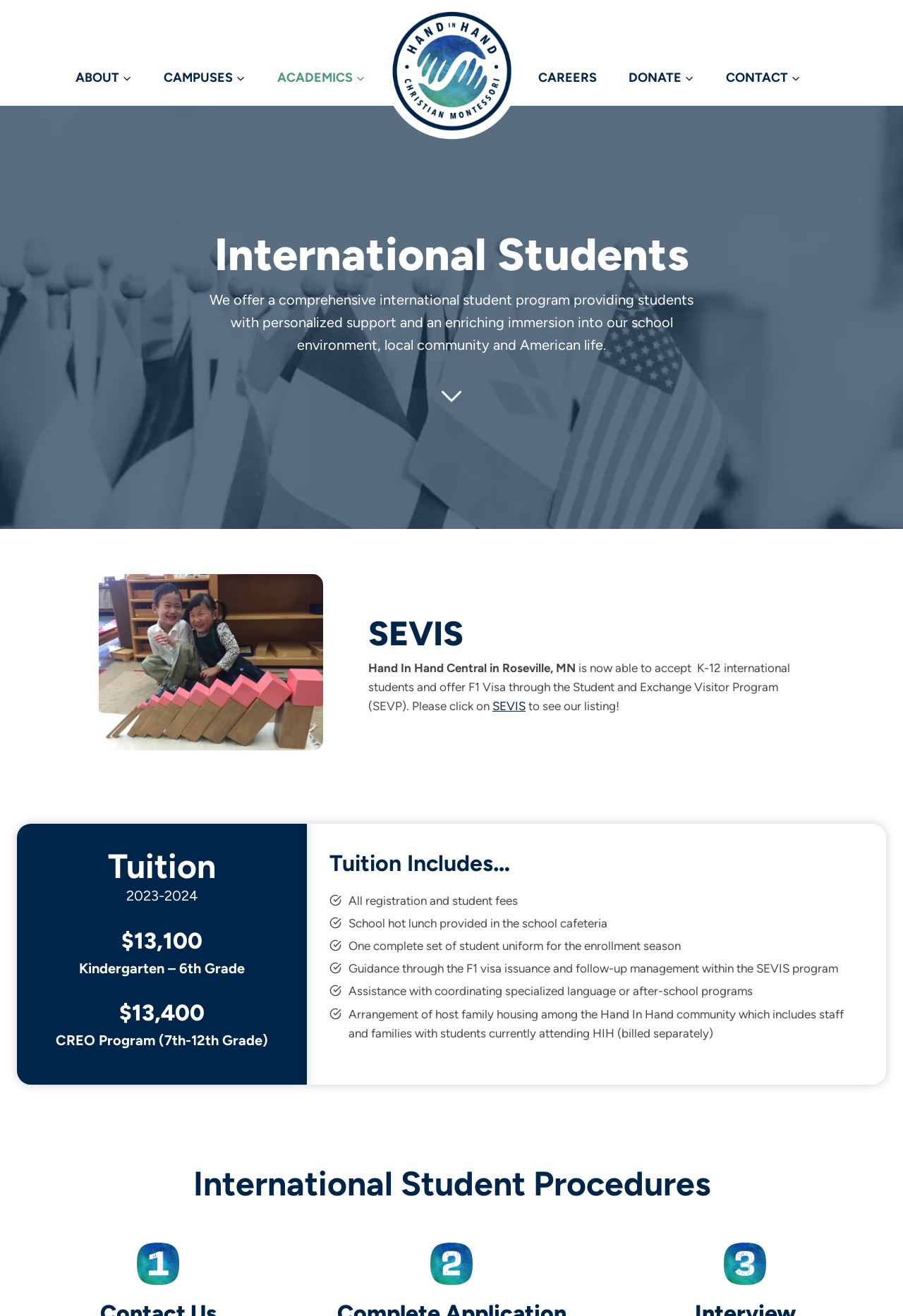Determine the bounding box coordinates of the target area to click to execute the following instruction: "Click on SEVIS."

[0.545, 0.531, 0.582, 0.542]